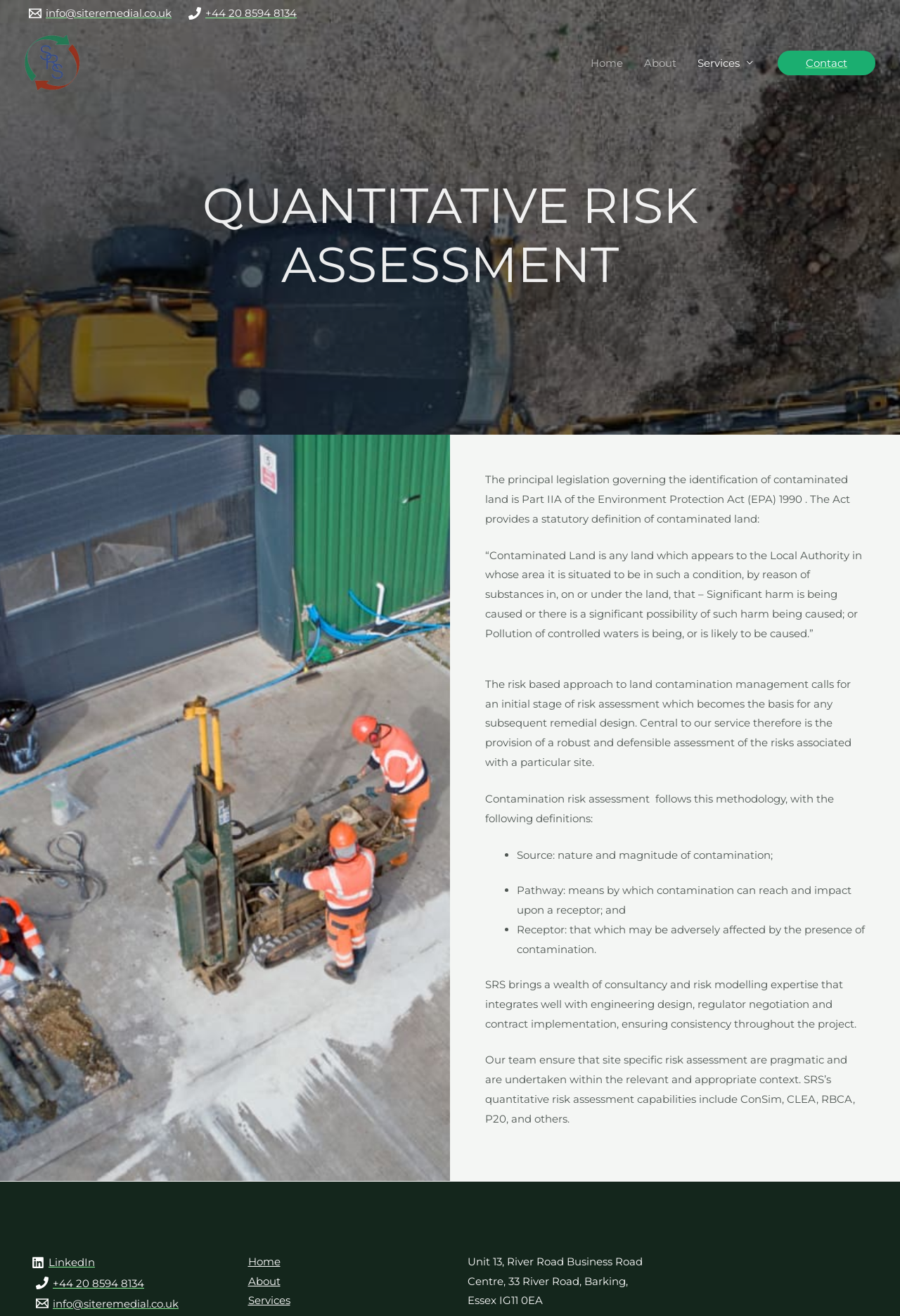Answer the question using only a single word or phrase: 
What is the phone number of the company?

+44 20 8594 8134